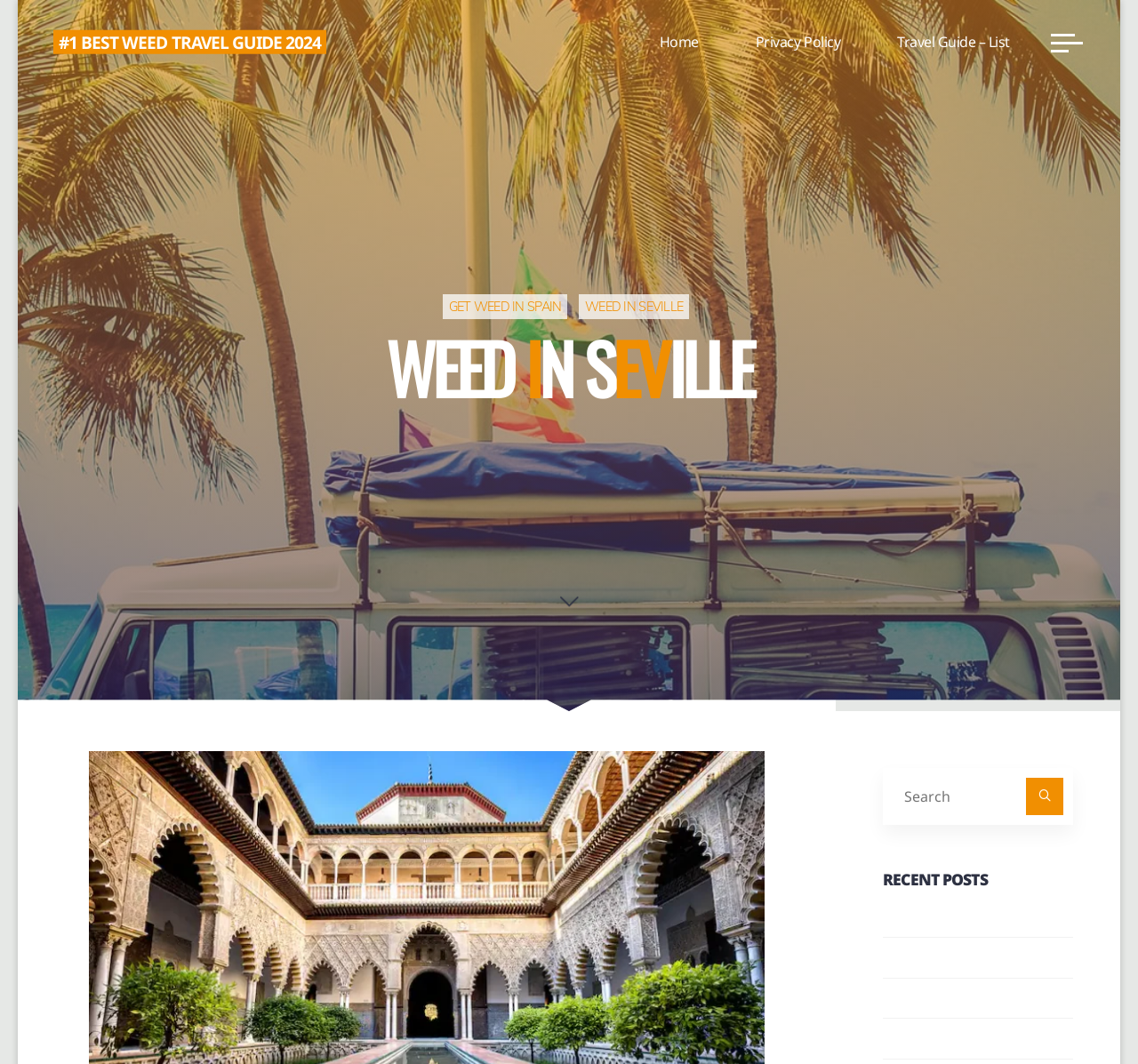Can you provide the bounding box coordinates for the element that should be clicked to implement the instruction: "Click the GET WEED IN SPAIN link"?

[0.389, 0.277, 0.499, 0.3]